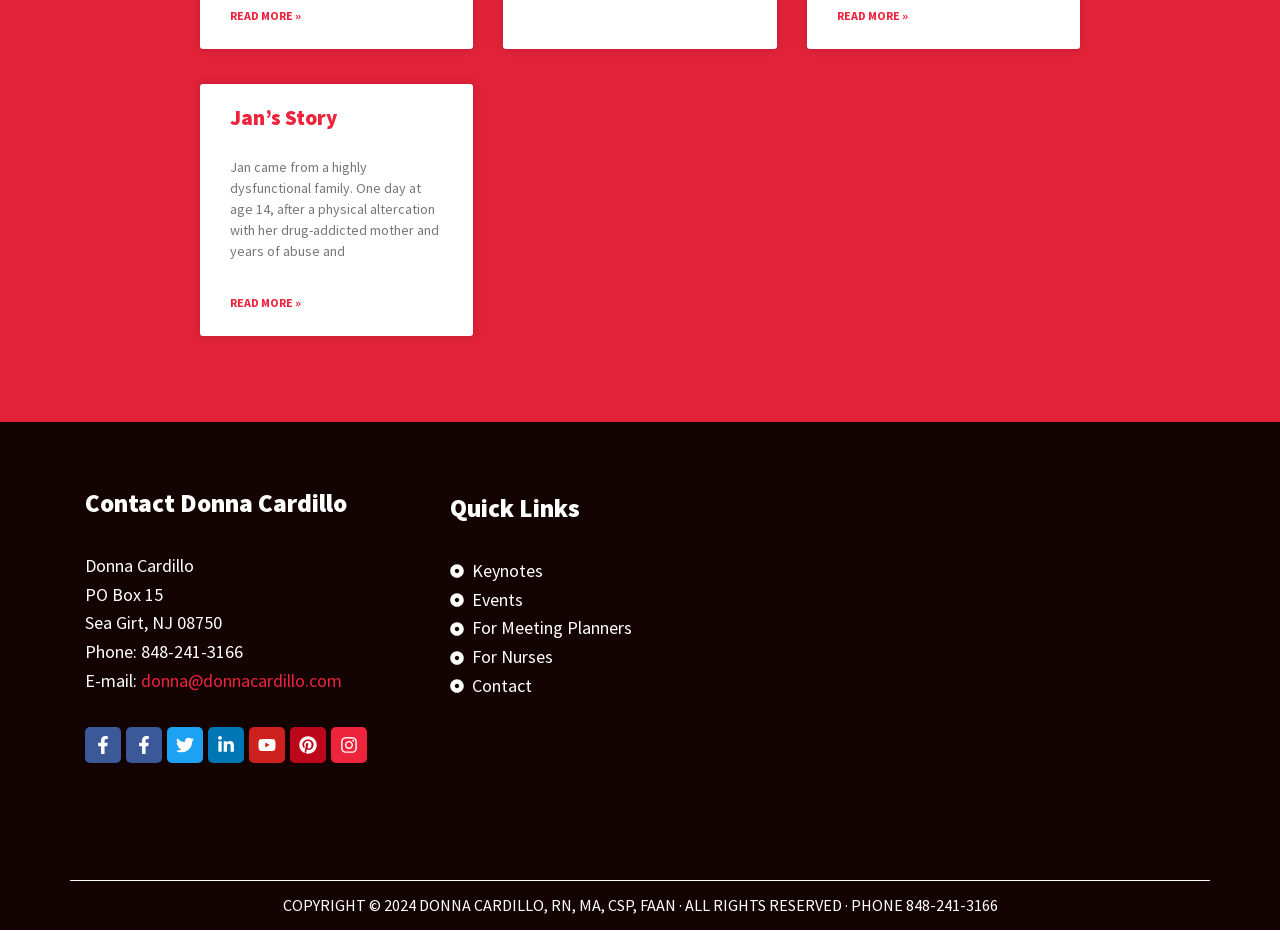Provide a brief response using a word or short phrase to this question:
What is the copyright year of the website?

2024